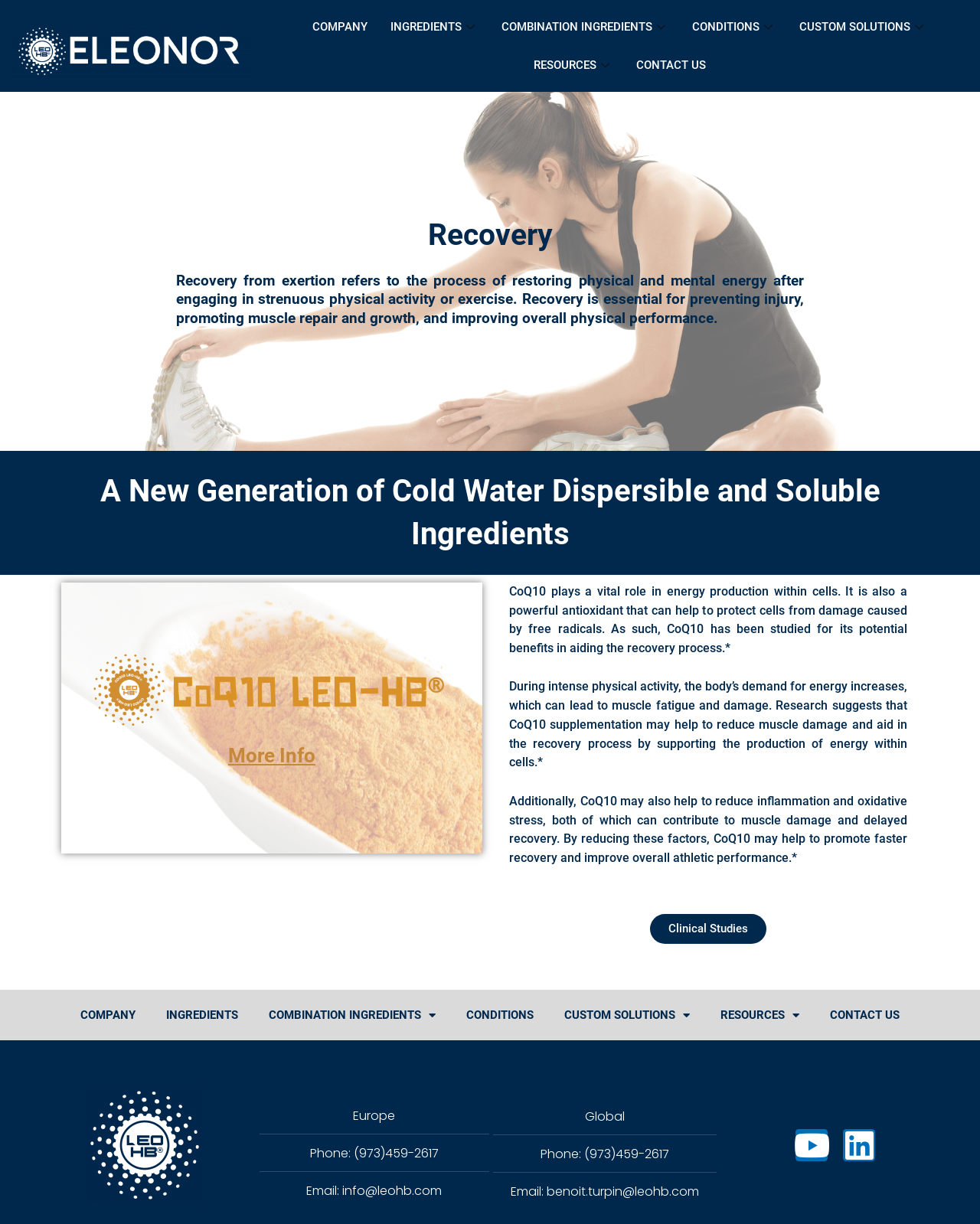Determine the bounding box coordinates for the area that should be clicked to carry out the following instruction: "View Clinical Studies".

[0.663, 0.747, 0.782, 0.771]